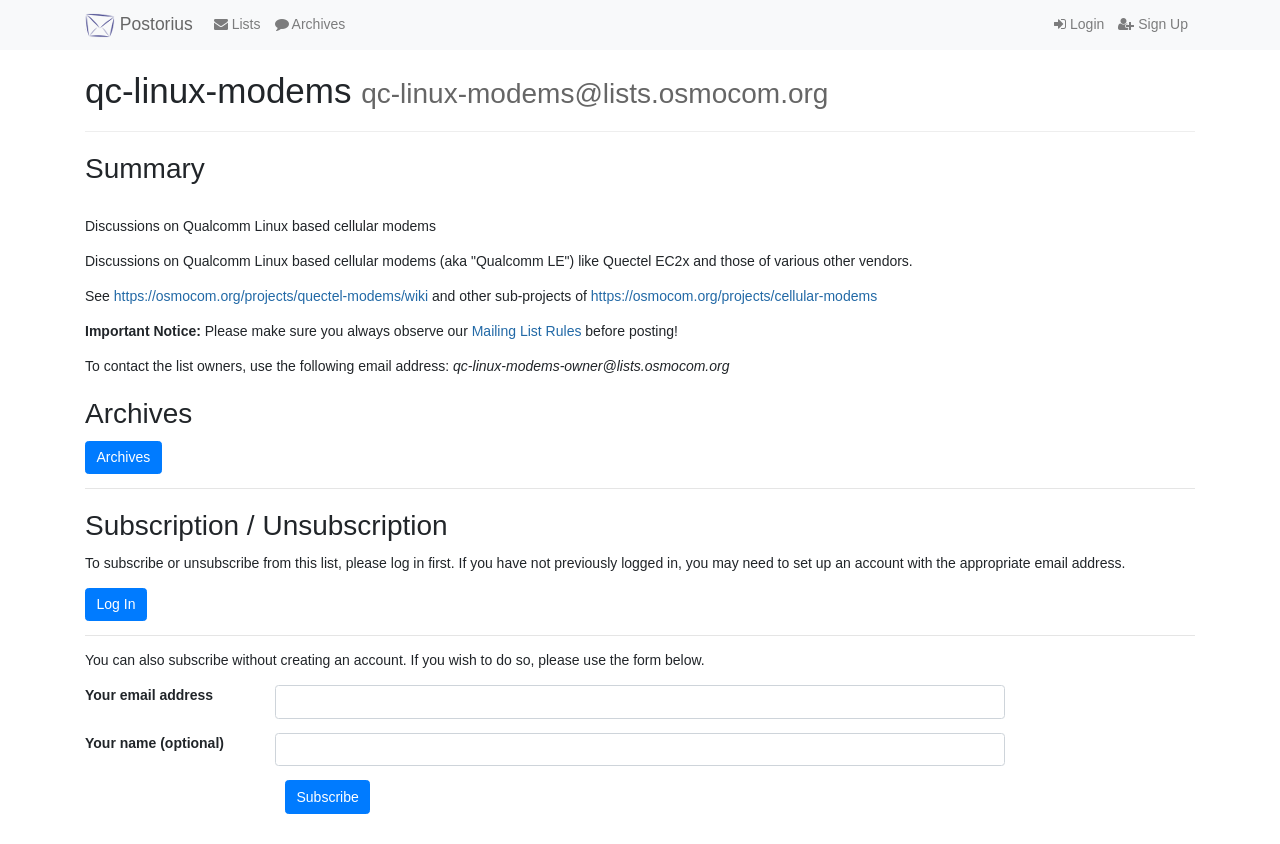Extract the bounding box for the UI element that matches this description: "Login".

[0.818, 0.009, 0.868, 0.05]